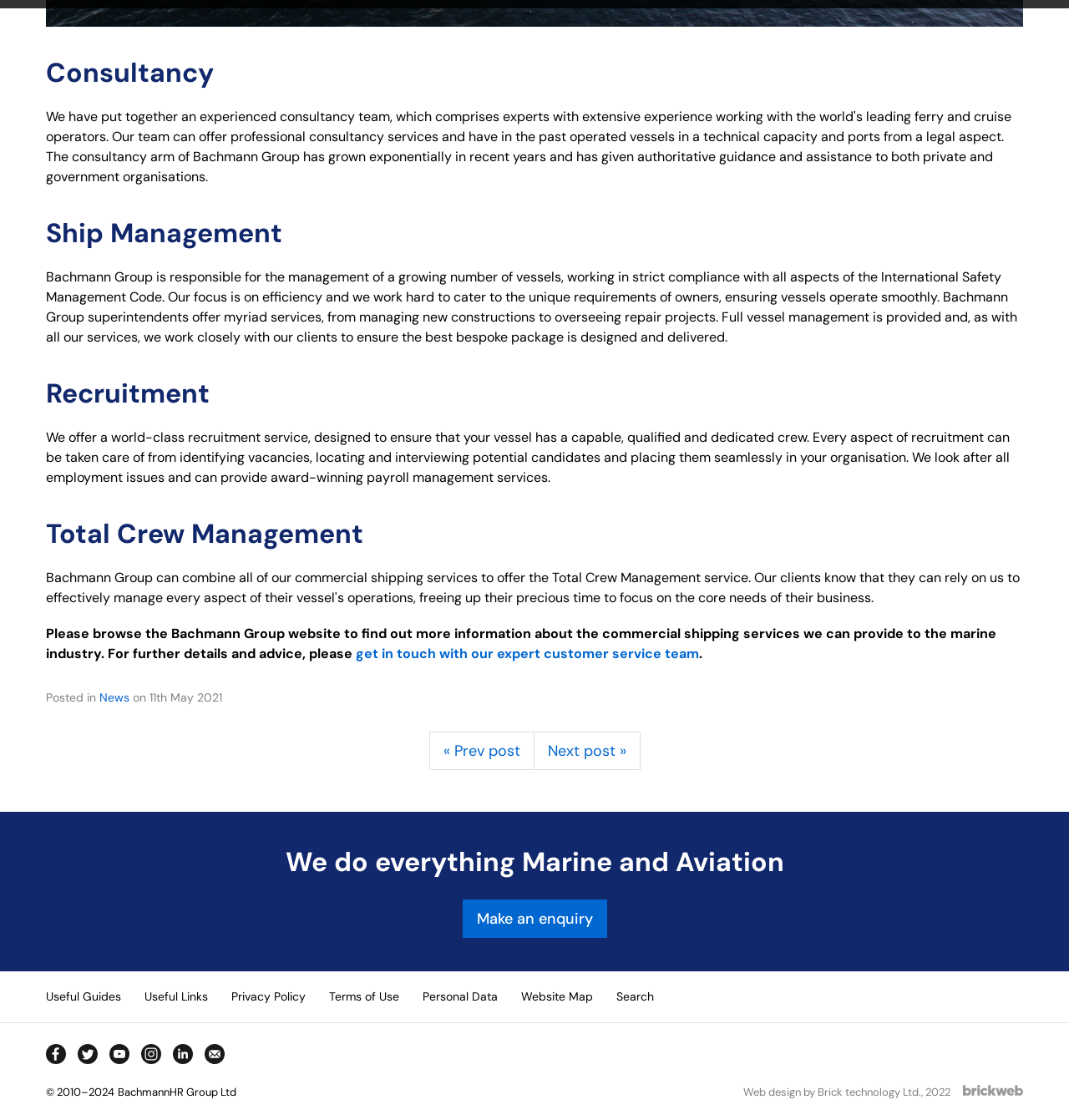Find and indicate the bounding box coordinates of the region you should select to follow the given instruction: "Search for something".

None